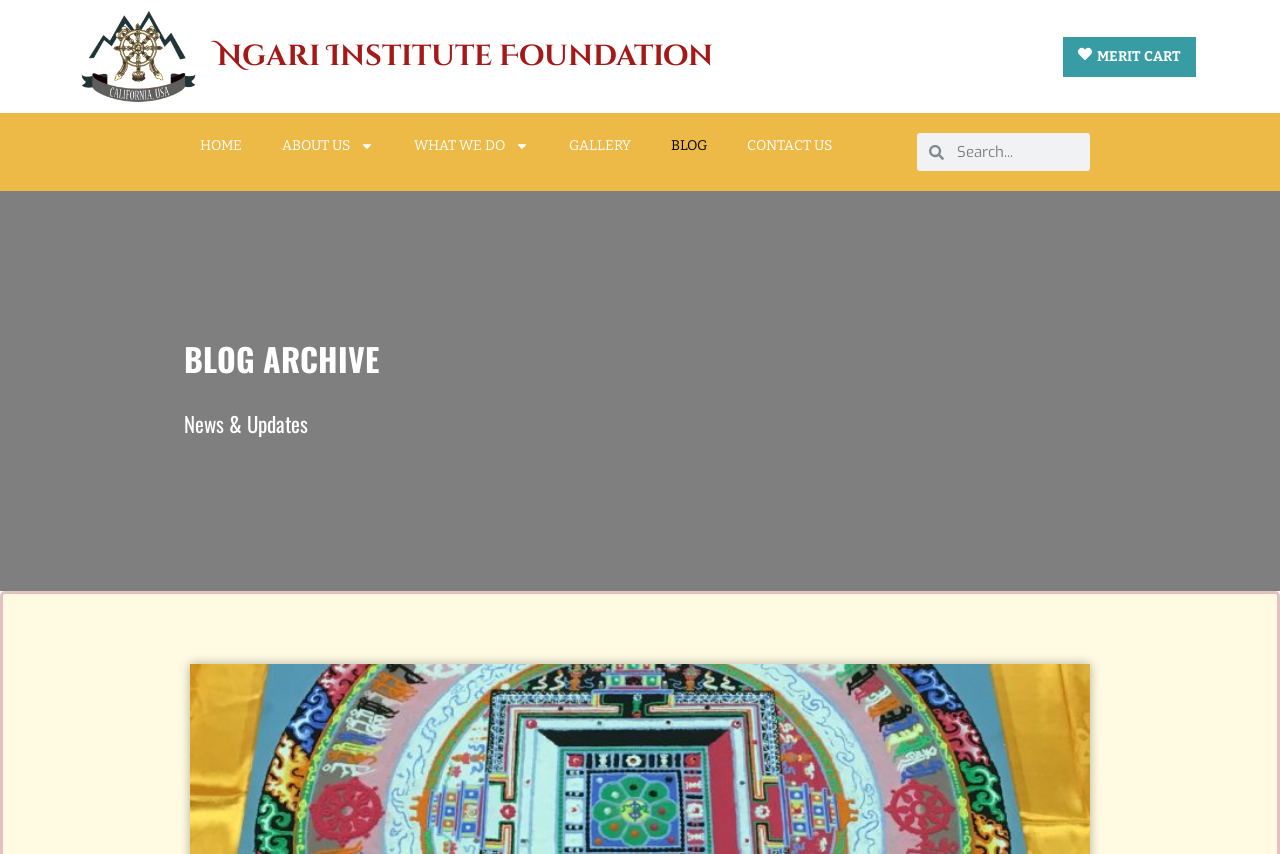What type of content is displayed in the 'BLOG ARCHIVE' section?
Provide a fully detailed and comprehensive answer to the question.

The 'BLOG ARCHIVE' section is located below the main navigation links and has a heading element with the text 'News & Updates'. This section likely displays news and updates related to the institute.